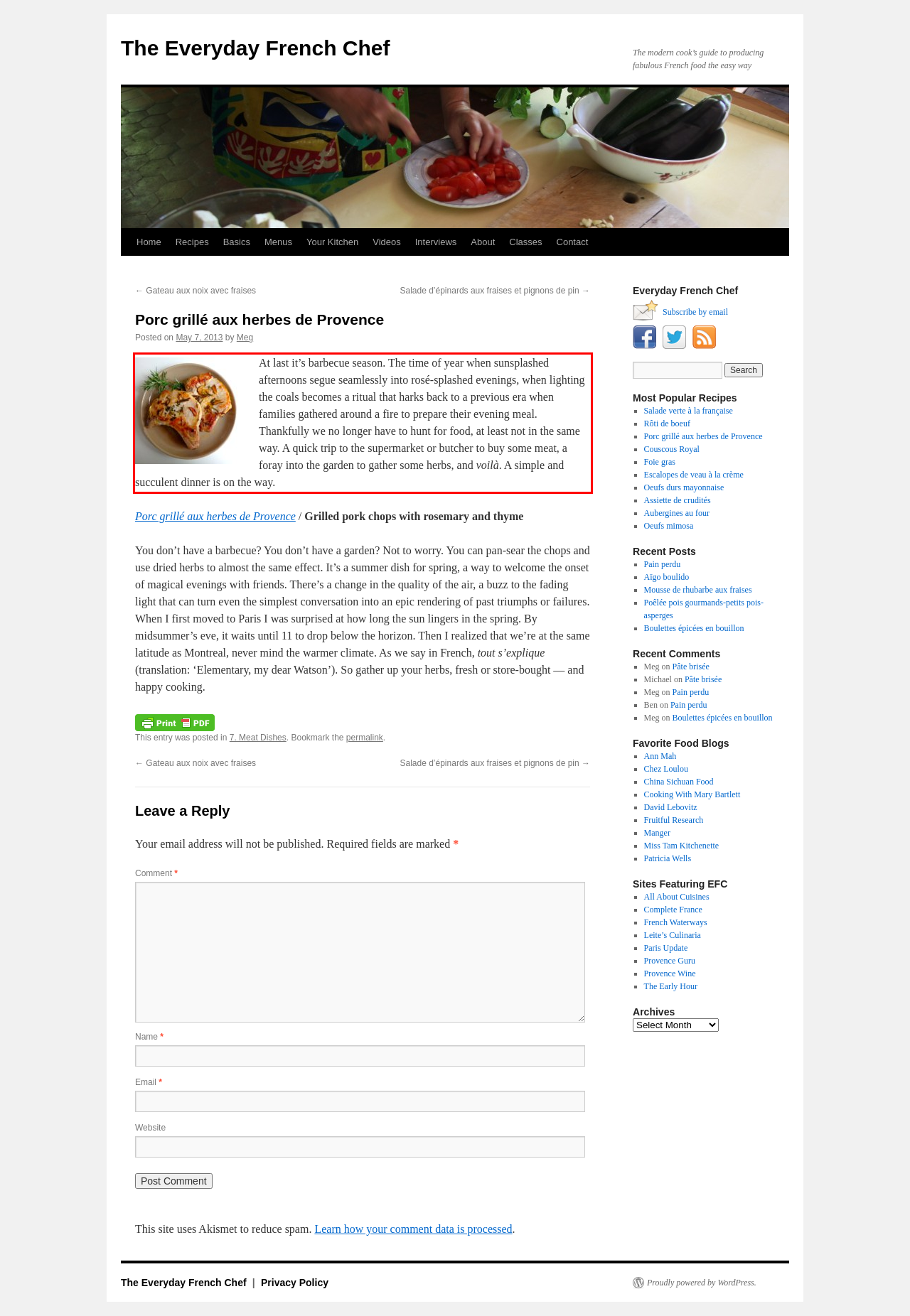You are given a screenshot with a red rectangle. Identify and extract the text within this red bounding box using OCR.

At last it’s barbecue season. The time of year when sunsplashed afternoons segue seamlessly into rosé-splashed evenings, when lighting the coals becomes a ritual that harks back to a previous era when families gathered around a fire to prepare their evening meal. Thankfully we no longer have to hunt for food, at least not in the same way. A quick trip to the supermarket or butcher to buy some meat, a foray into the garden to gather some herbs, and voilà. A simple and succulent dinner is on the way.